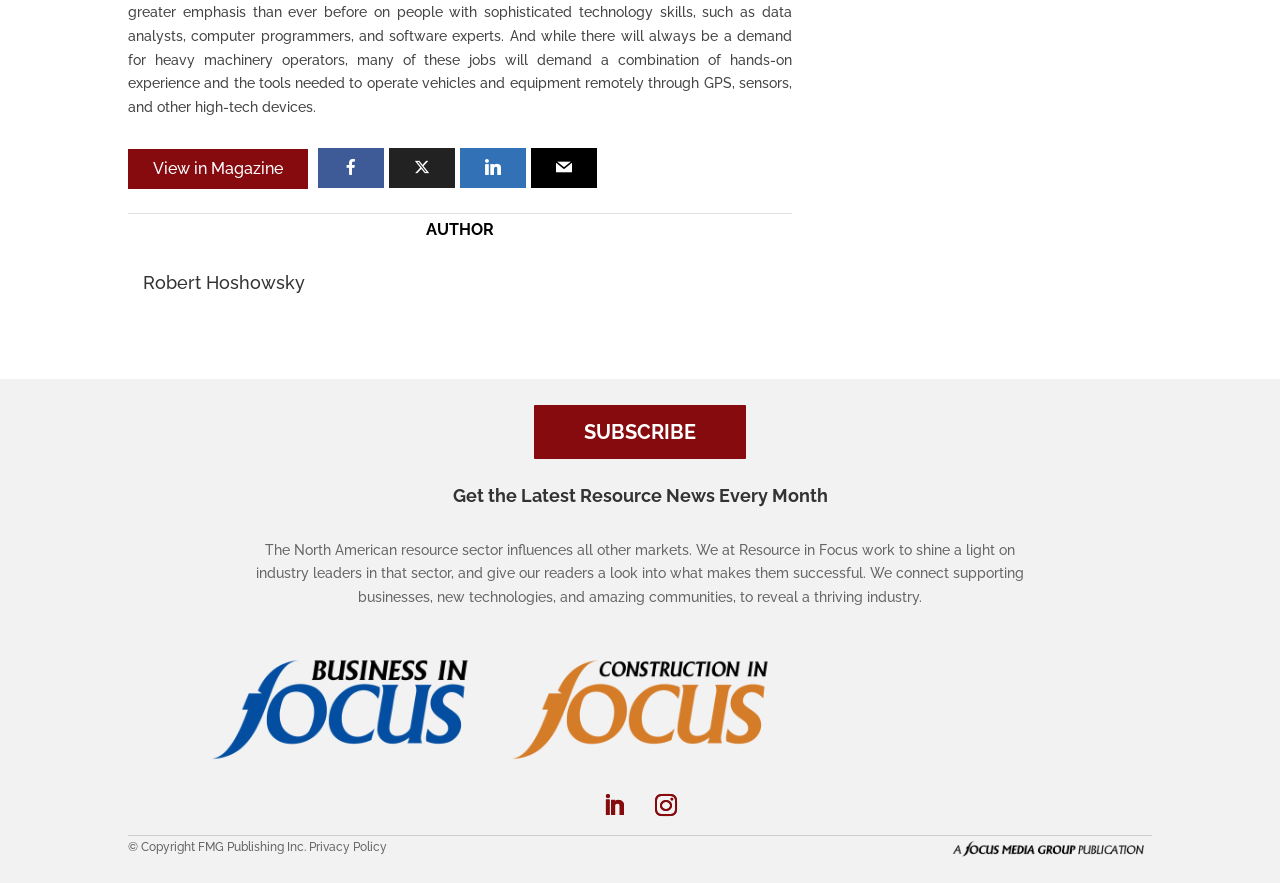Using a single word or phrase, answer the following question: 
How many images are present in the footer?

2